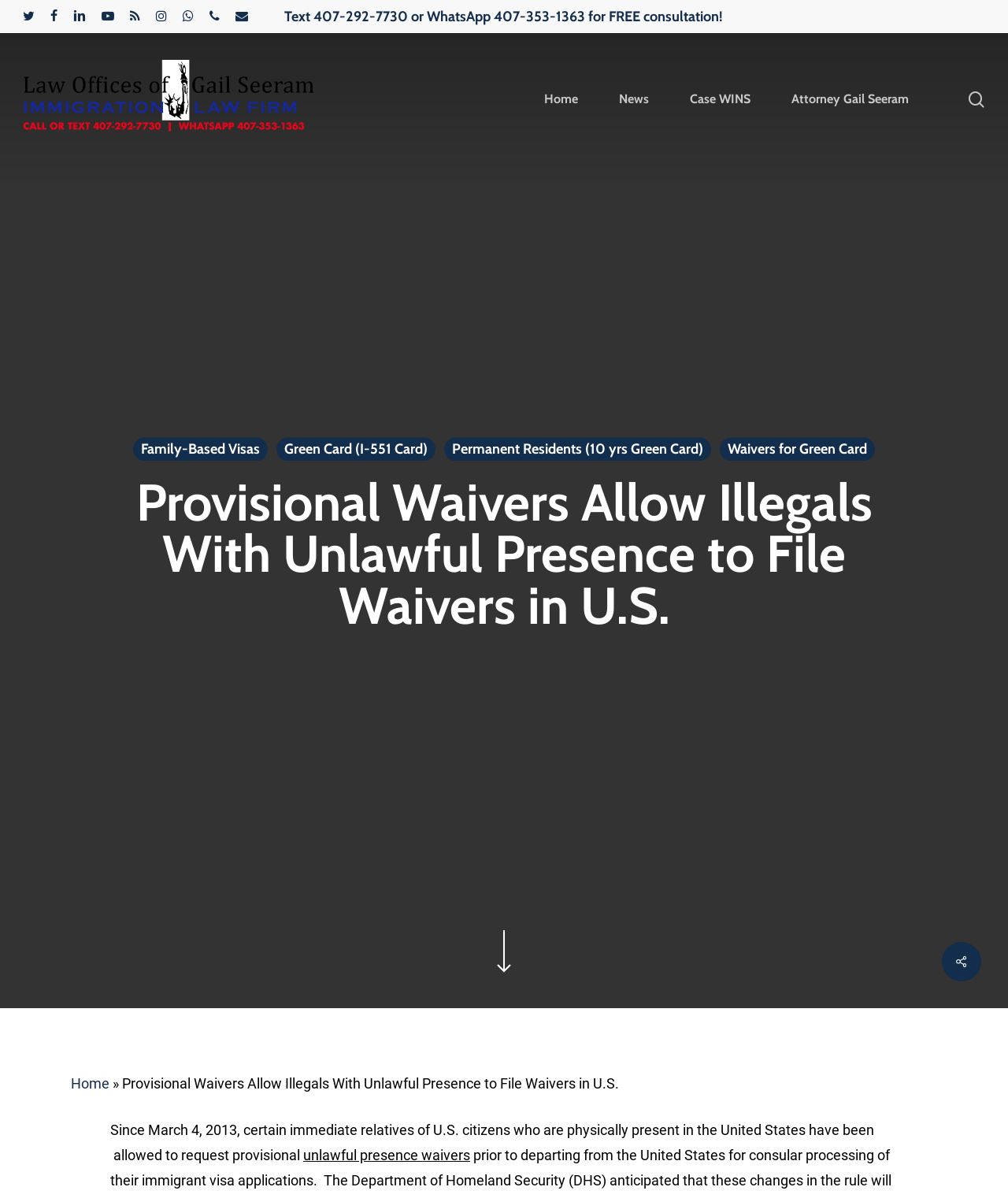Find the bounding box coordinates of the clickable area that will achieve the following instruction: "Read about Provisional Waivers".

[0.109, 0.395, 0.891, 0.53]